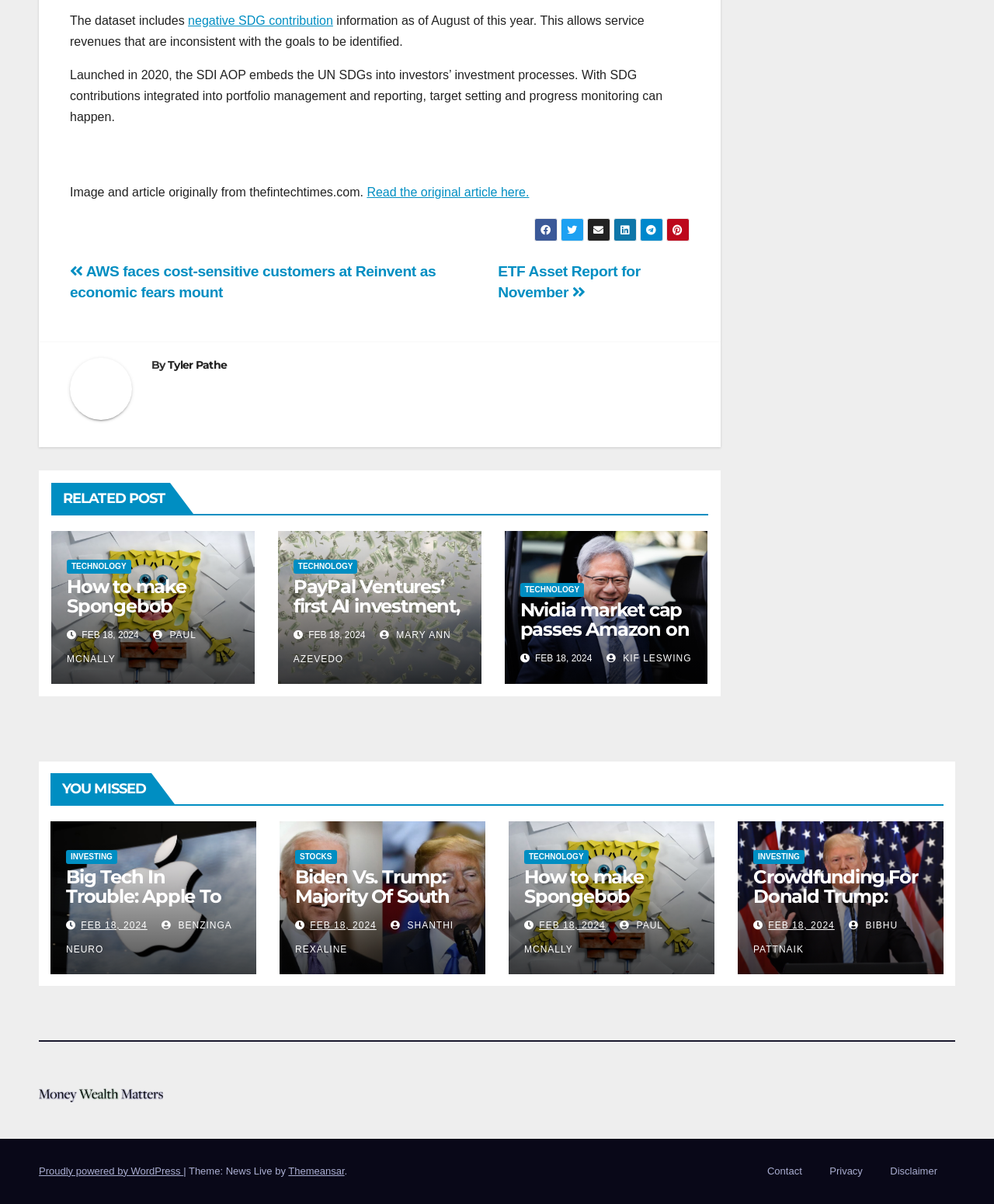Using the provided description: "Feb 18, 2024", find the bounding box coordinates of the corresponding UI element. The output should be four float numbers between 0 and 1, in the format [left, top, right, bottom].

[0.542, 0.764, 0.609, 0.773]